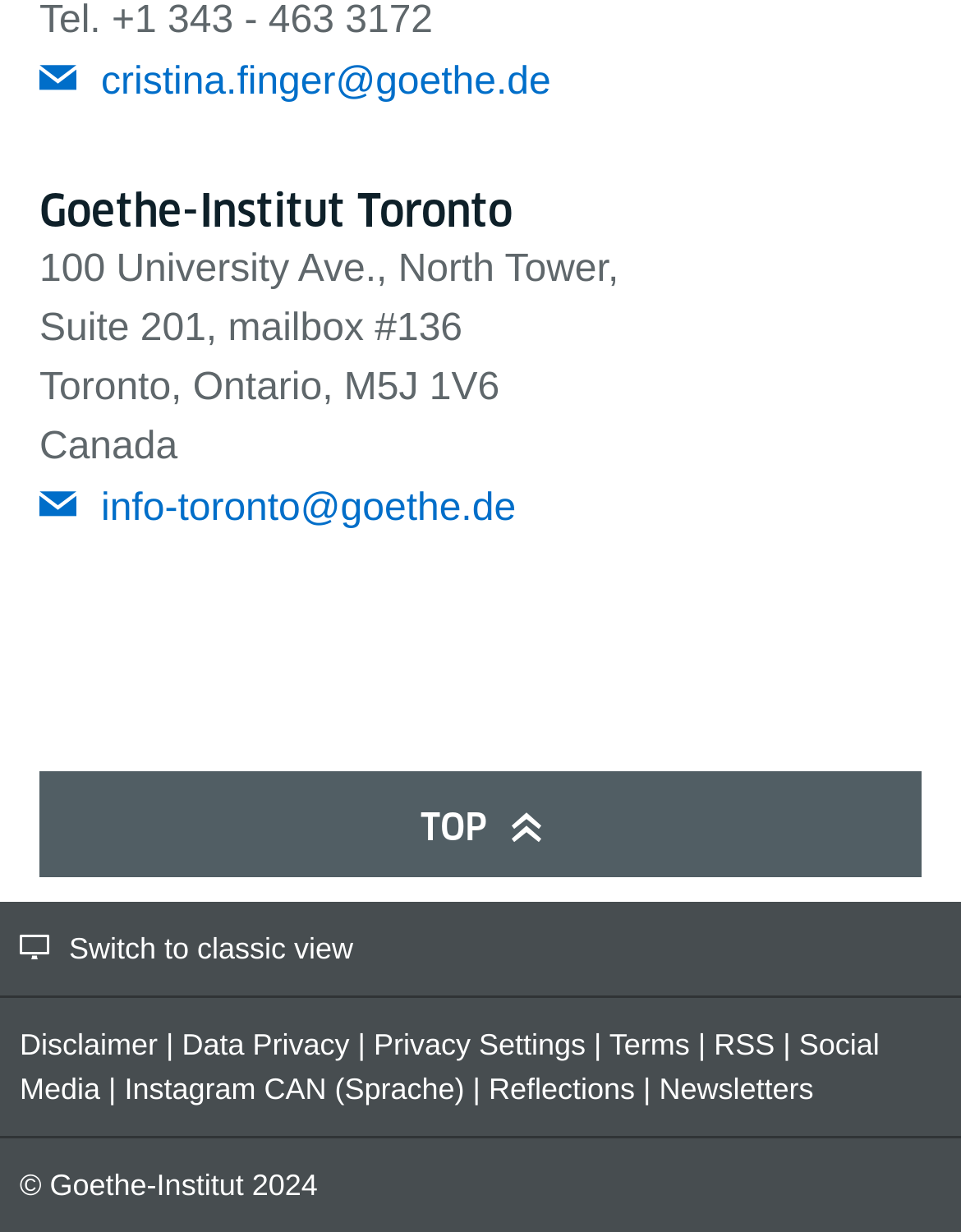What is the email address of Cristina Finger?
Please provide a single word or phrase based on the screenshot.

cristina.finger@goethe.de